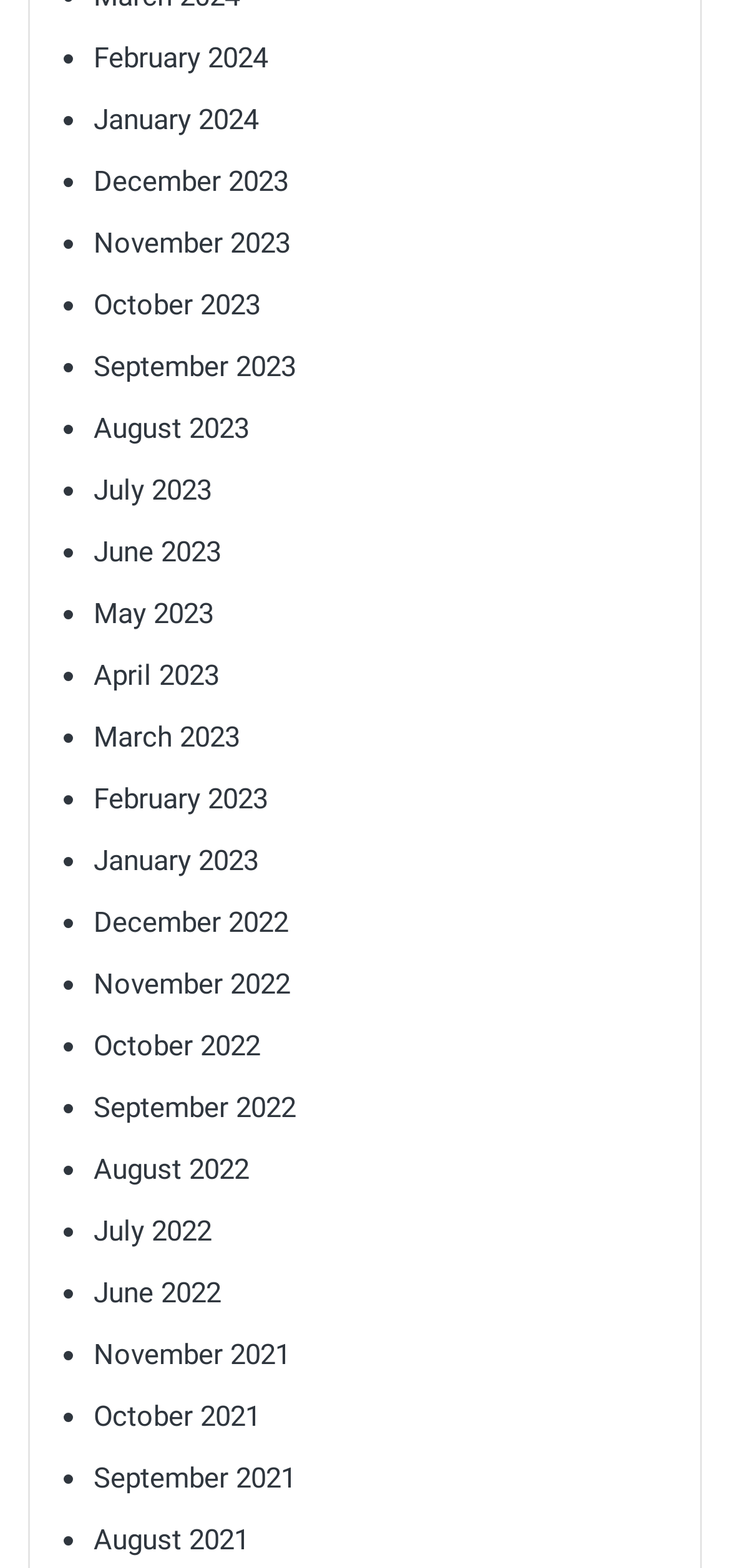Please respond to the question using a single word or phrase:
What is the pattern of the list markers?

Bullets